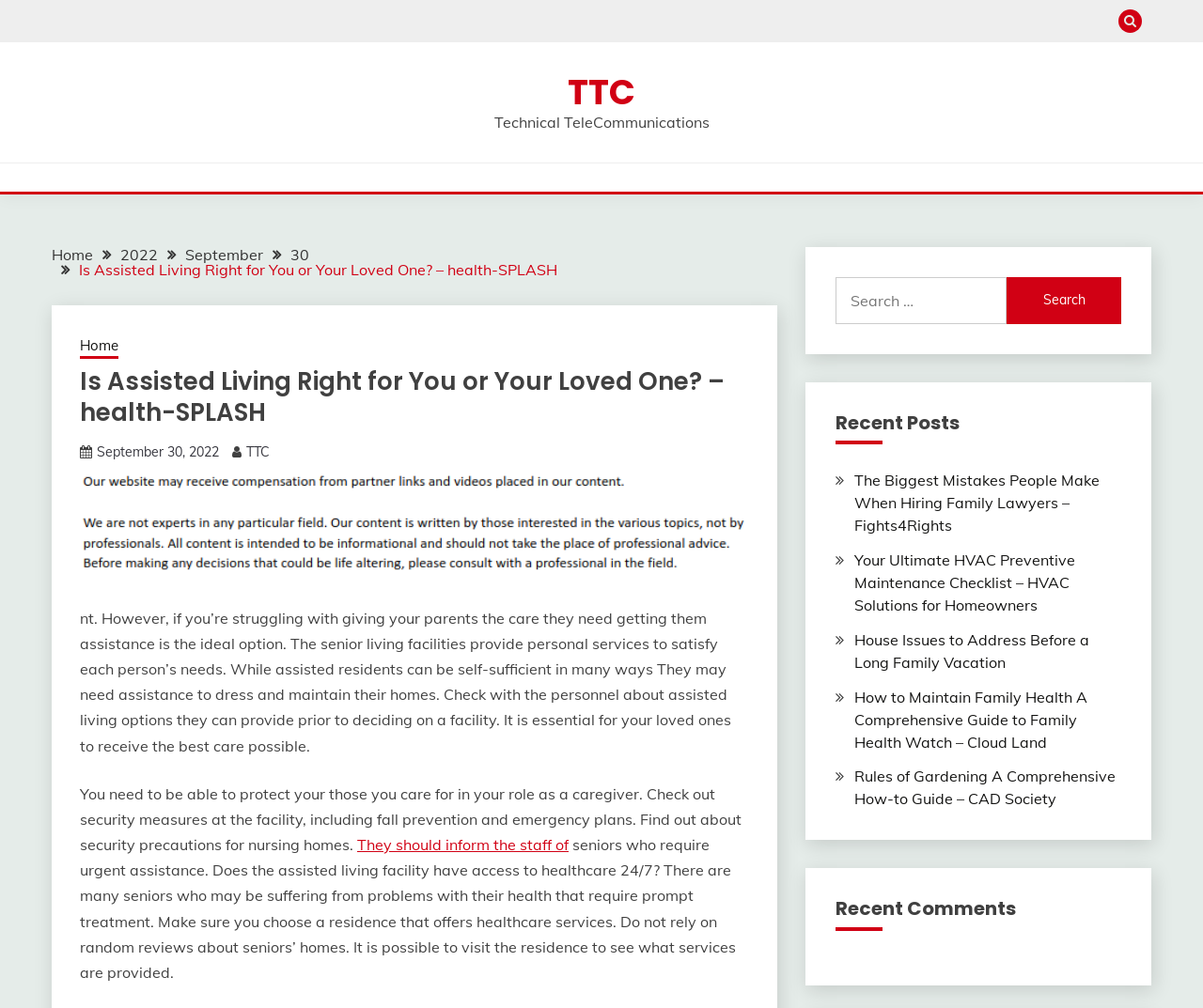Specify the bounding box coordinates (top-left x, top-left y, bottom-right x, bottom-right y) of the UI element in the screenshot that matches this description: September 30, 2022

[0.08, 0.44, 0.182, 0.457]